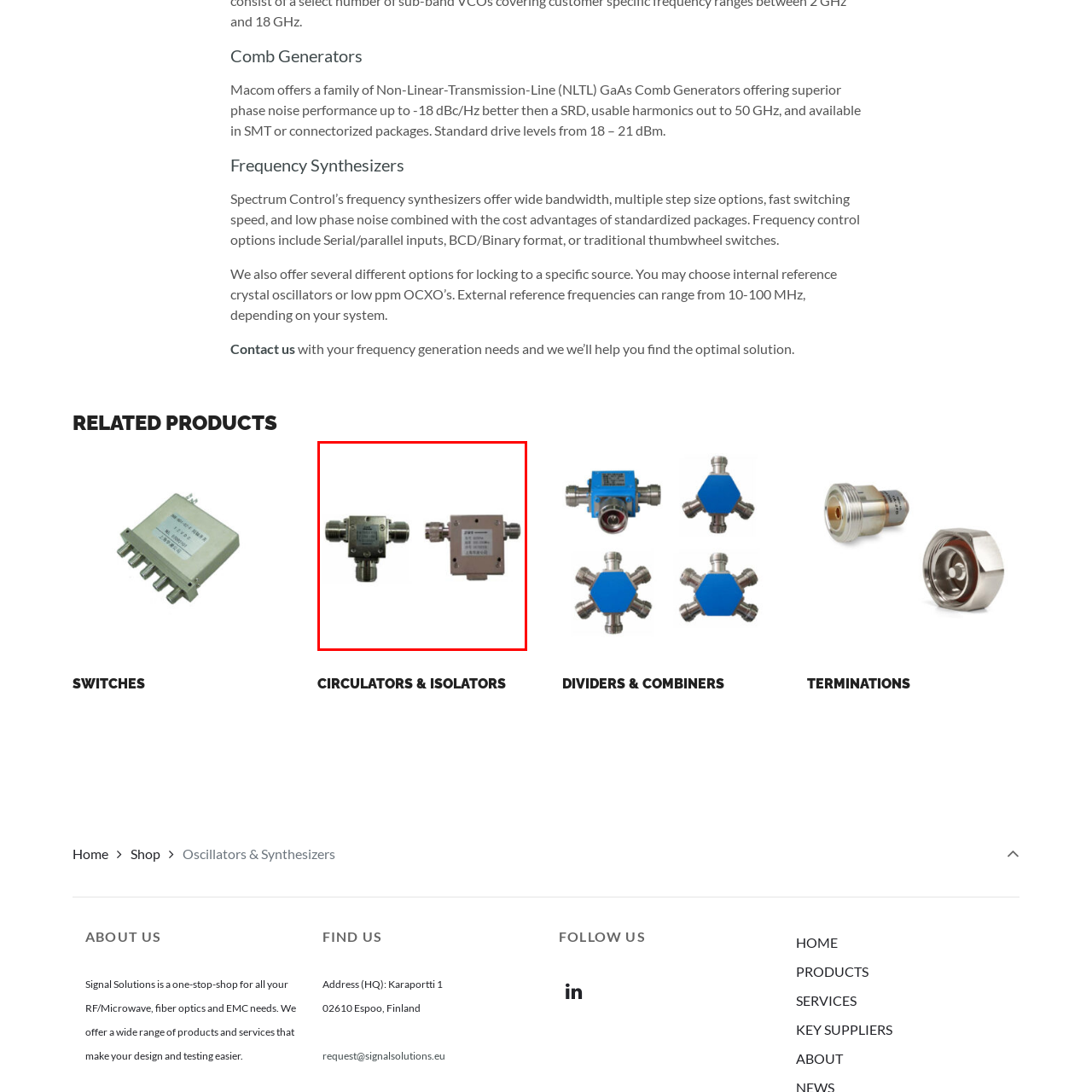Provide a thorough description of the scene depicted within the red bounding box.

The image shows two RF circulators and isolators, key components in radio frequency systems. These devices are designed to control the direction of RF signals, allowing signal flow in one direction while preventing interference from returning signals. The metal housing and connectors indicate their robustness and suitability for high-frequency applications. Often utilized in microwave communication, these circulators and isolators enhance signal integrity and overall system performance, making them essential for various RF applications. This image is associated with Signal Solutions' range of RF circulators and isolators, which are engineered to optimize frequency control in sophisticated electronic systems.